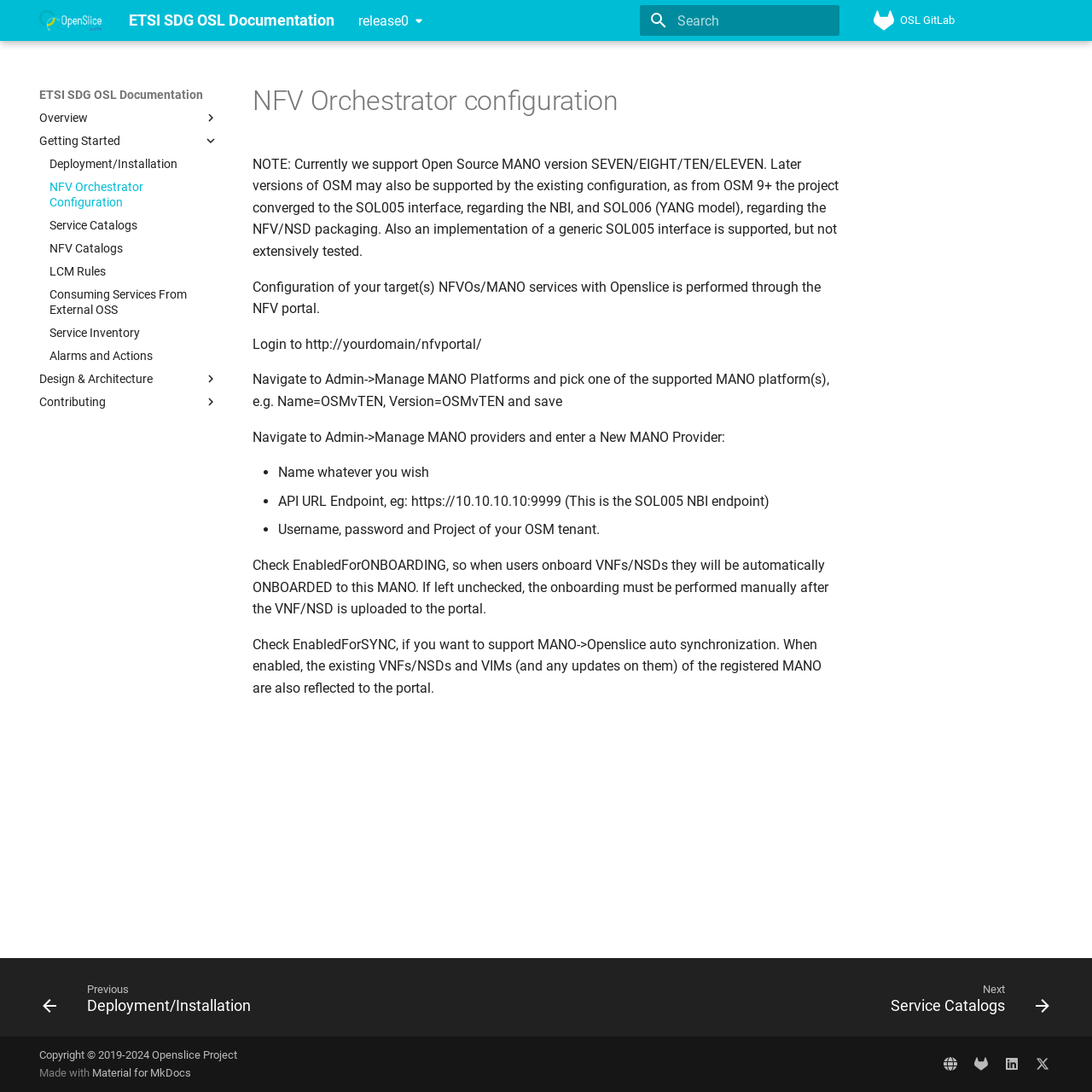Provide the bounding box coordinates for the UI element that is described by this text: "Talk with our Experts". The coordinates should be in the form of four float numbers between 0 and 1: [left, top, right, bottom].

None